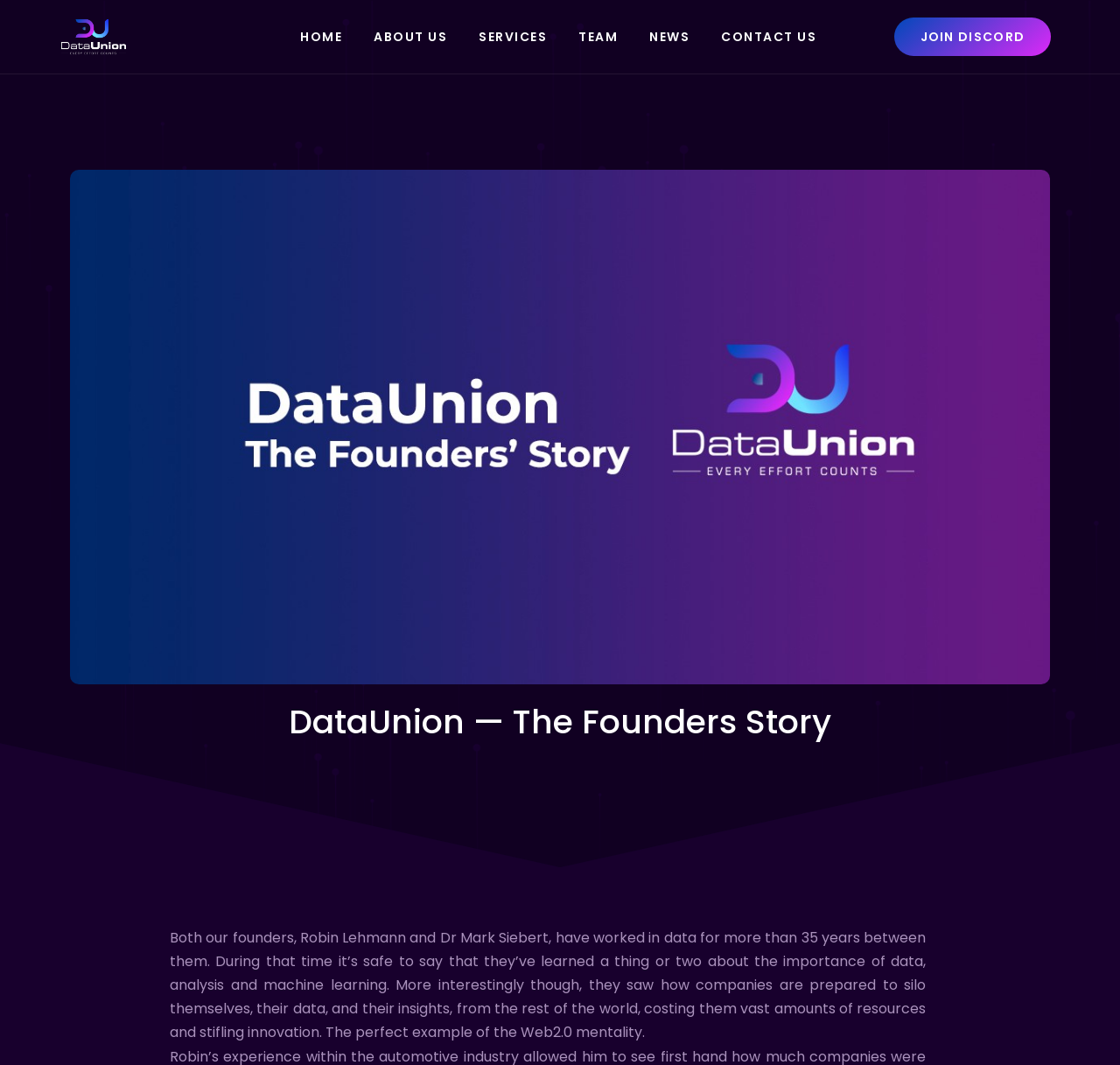Please give a one-word or short phrase response to the following question: 
How many years of experience do the founders have?

More than 35 years